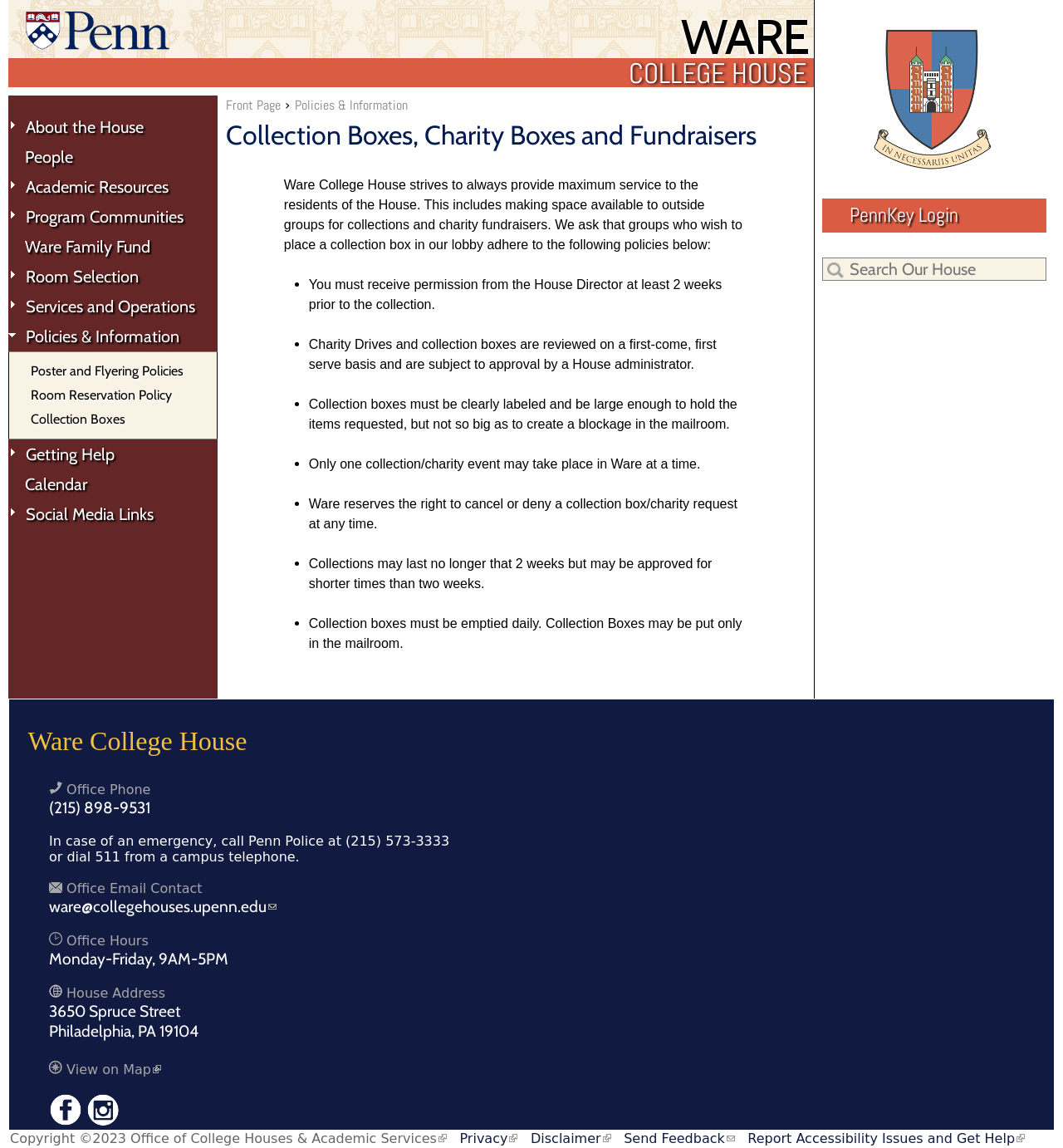Describe in detail what you see on the webpage.

The webpage is about Collection Boxes, Charity Boxes, and Fundraisers at Ware College House and Academic Services. At the top, there are two links with accompanying images, both labeled "ware". Below these, there is a link with an image, but no text. 

The main content of the page is divided into sections. The first section has a heading "You are here" followed by a breadcrumb trail with links to "Front Page" and "Policies & Information". Below this, there is a heading "Collection Boxes, Charity Boxes and Fundraisers" which introduces the main topic of the page.

The main article section explains the policies and guidelines for collection boxes and charity fundraisers at Ware College House. It lists several rules, including the need for permission from the House Director, the review process, and the requirements for collection boxes. Each rule is marked with a bullet point.

To the left of the main article, there is a sidebar with links to various pages, including "About the House", "People", "Academic Resources", and "Policies & Information". There are also links to specific policies, such as "Poster and Flyering Policies" and "Room Reservation Policy".

At the top right, there is a section with a heading "PennKey Login" and a link to log in. Below this, there is a search bar with a placeholder text "Search". 

At the bottom of the page, there is a section with contact information for Ware College House, including the office phone number, email address, and office hours. There is also a note about emergency contact information.